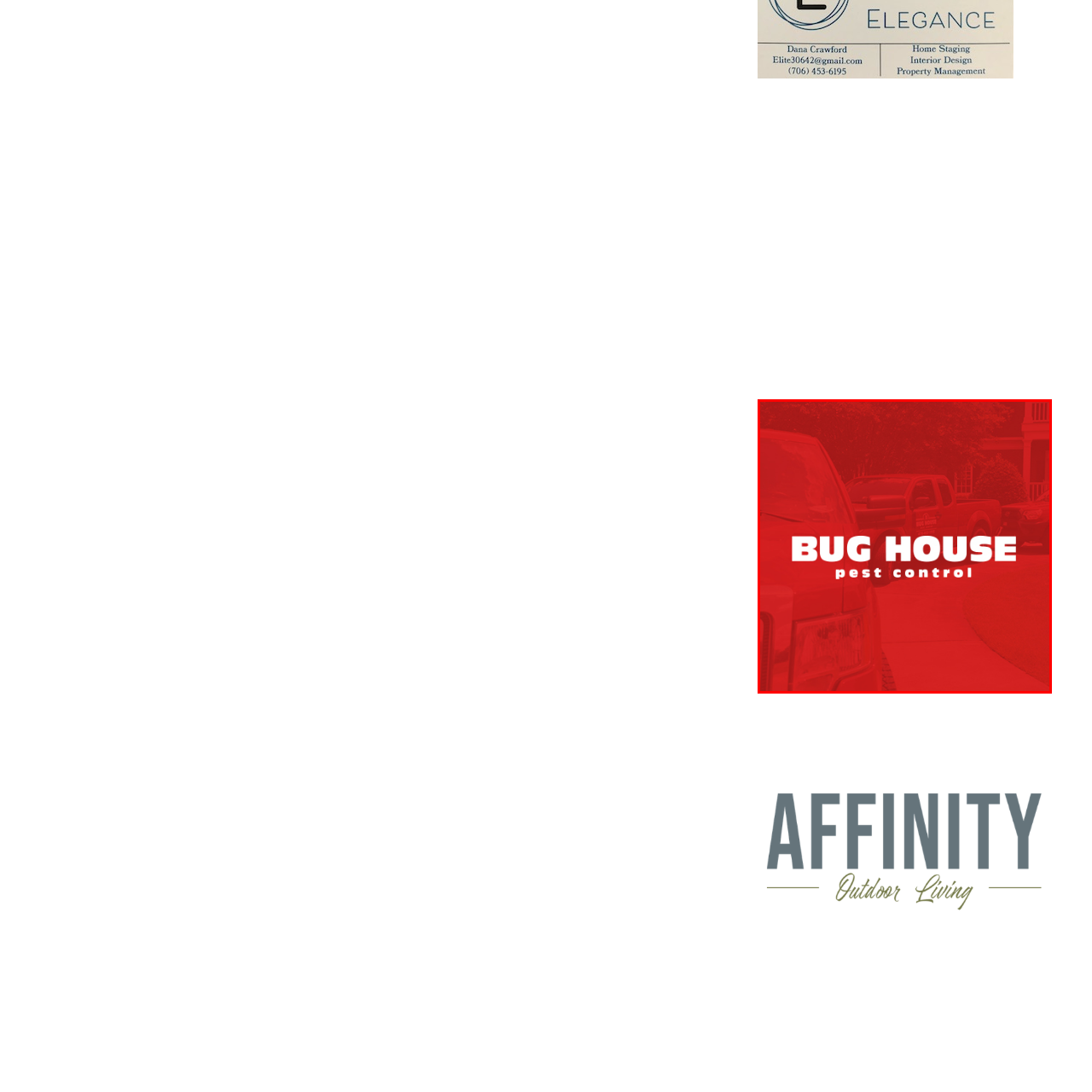Give a comprehensive description of the picture highlighted by the red border.

The image prominently features the logo of "Bug House Pest Control." The background is a bold red color that enhances the visibility of the text, which reads "BUG HOUSE" in large, bold, white letters. Below it, the phrase "pest control" is displayed in a smaller font, also in white. 

In the background, a truck with a noticeable design related to pest control is parked on a driveway, partially obscured but suggesting the business's active presence. The setting appears to be a residential area, indicated by the house and well-maintained landscaping visible in the background. This imagery conveys a sense of reliability and professionalism, reinforcing the commitment of Bug House Pest Control to maintaining a pest-free environment for homes.